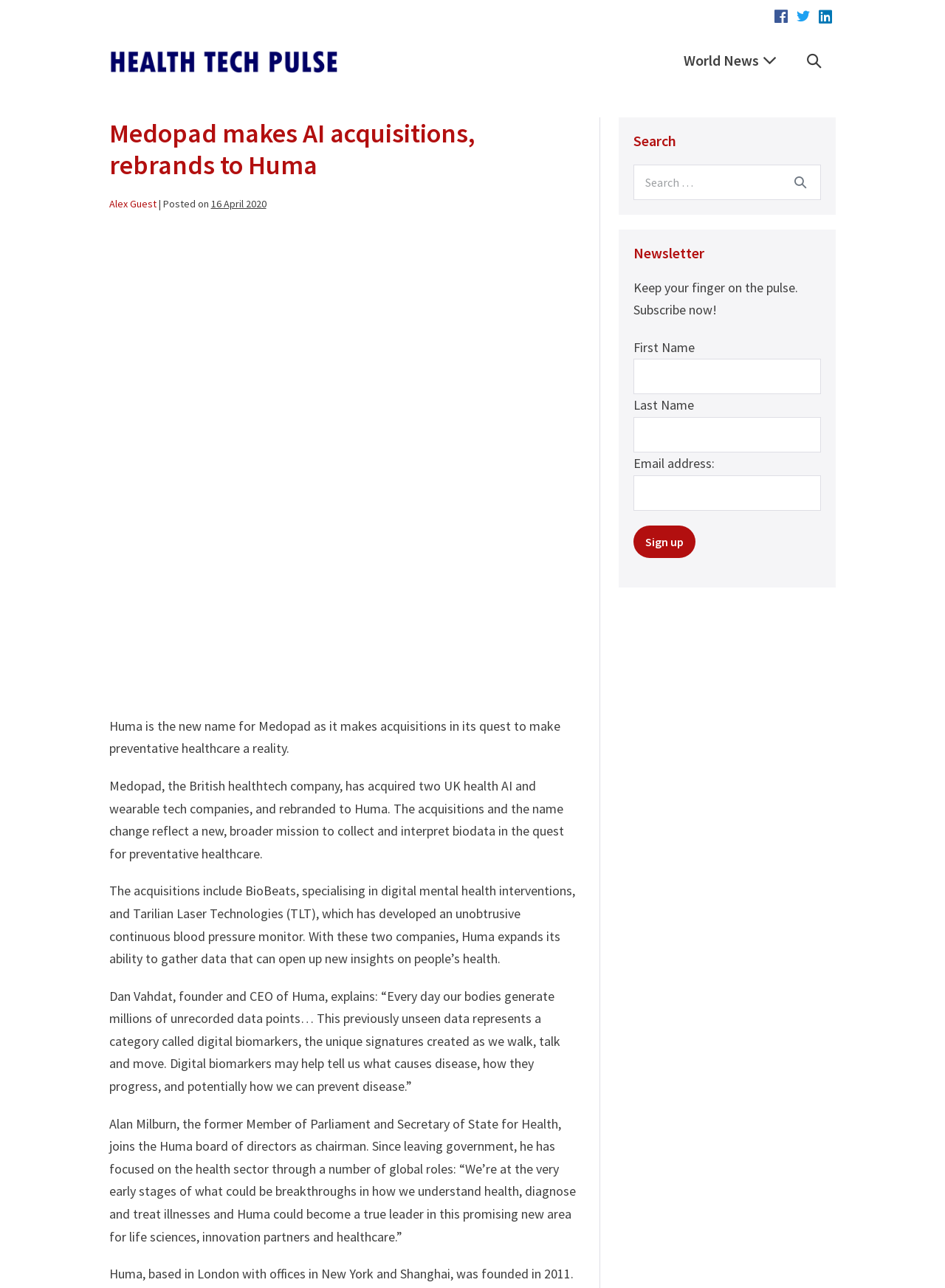What is the name of the founder and CEO of Huma?
We need a detailed and meticulous answer to the question.

The answer can be found in the paragraph that starts with 'Dan Vahdat, founder and CEO of Huma, explains: “Every day our bodies generate millions of unrecorded data points…”. This paragraph mentions the name of the founder and CEO of Huma, which is Dan Vahdat.